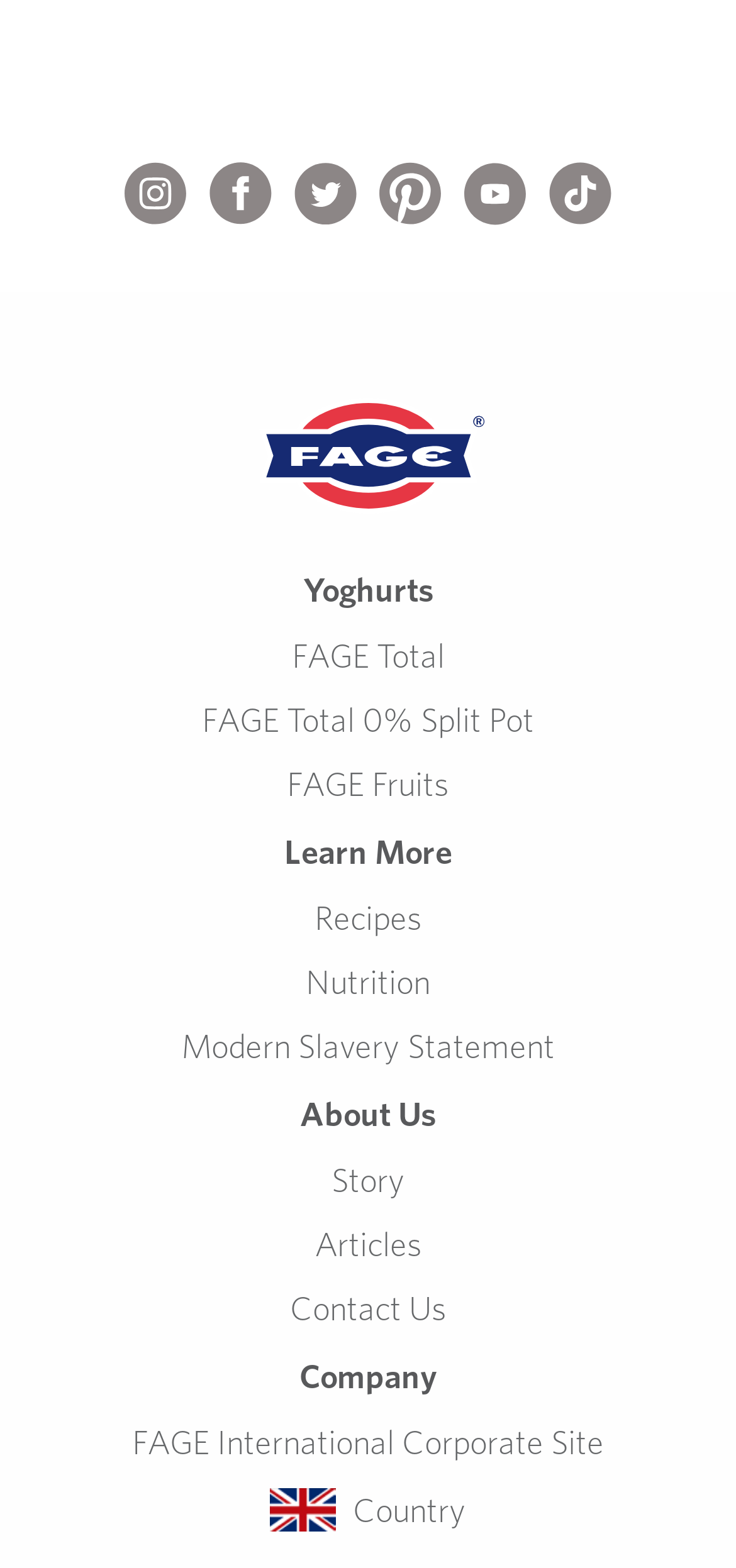Respond with a single word or phrase for the following question: 
What is the last link in the 'Learn More' section?

Modern Slavery Statement